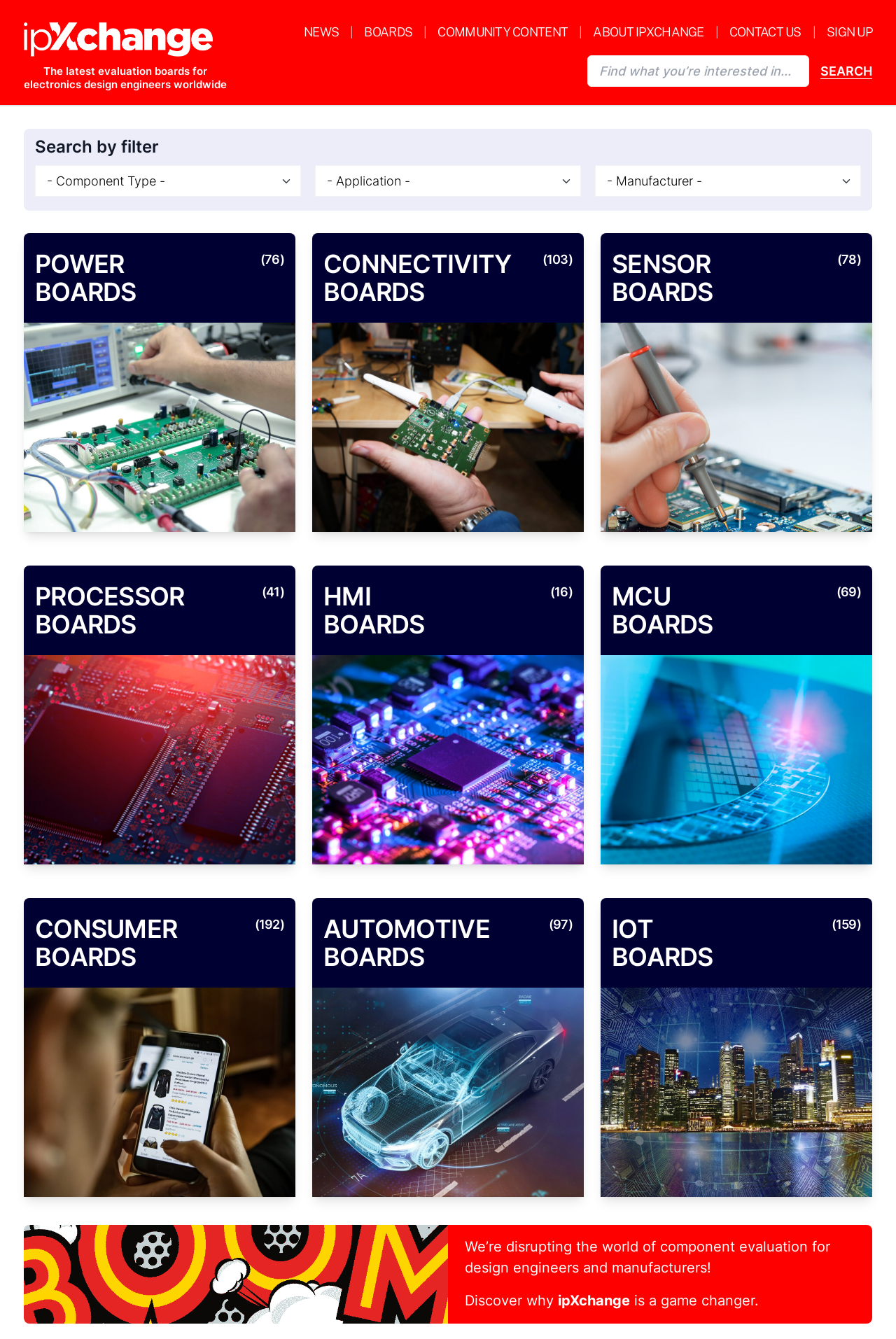Kindly determine the bounding box coordinates for the clickable area to achieve the given instruction: "Explore POWER BOARDS".

[0.027, 0.174, 0.33, 0.397]